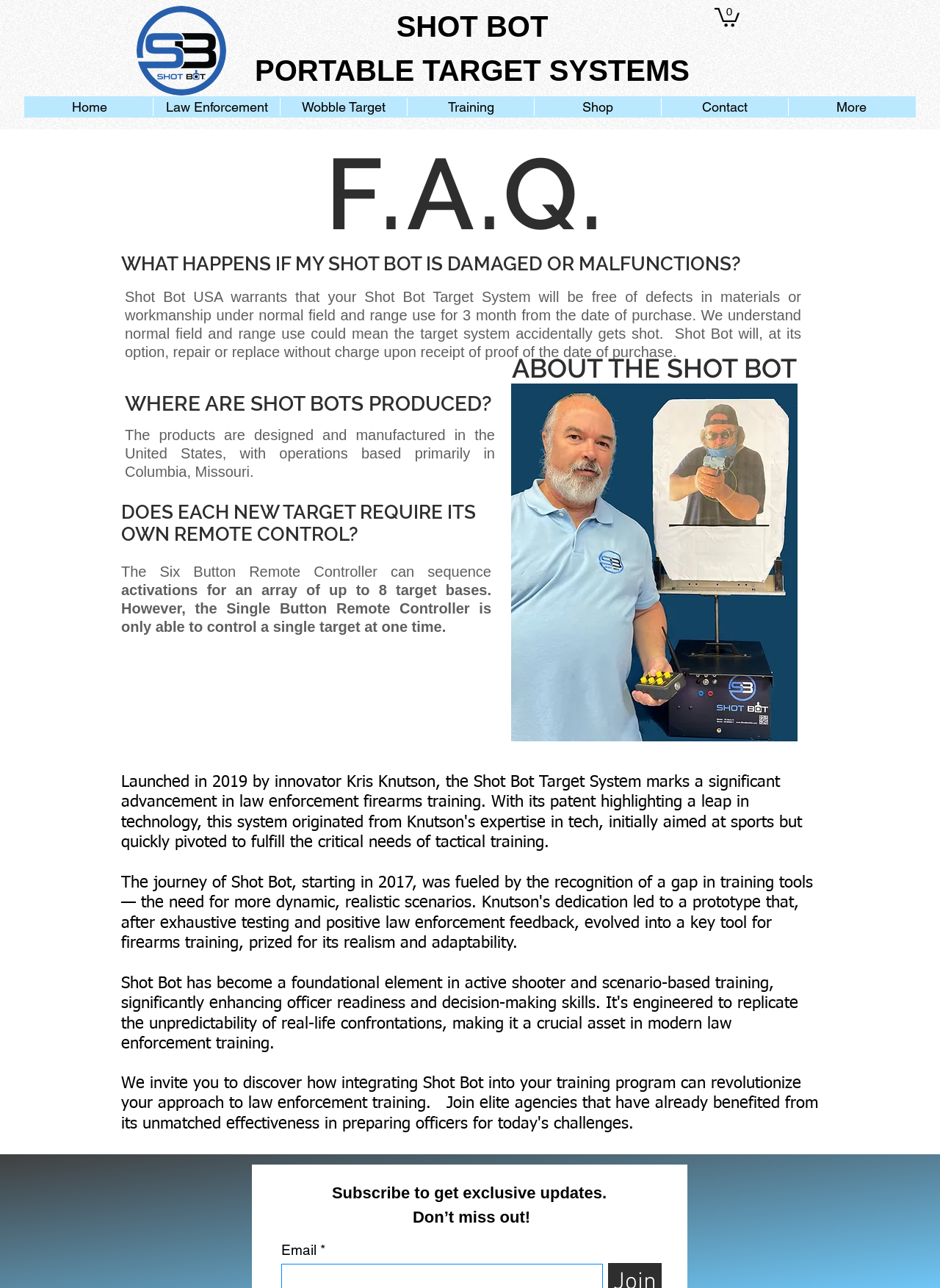Identify the bounding box coordinates of the section to be clicked to complete the task described by the following instruction: "View the Cart". The coordinates should be four float numbers between 0 and 1, formatted as [left, top, right, bottom].

[0.76, 0.005, 0.787, 0.021]